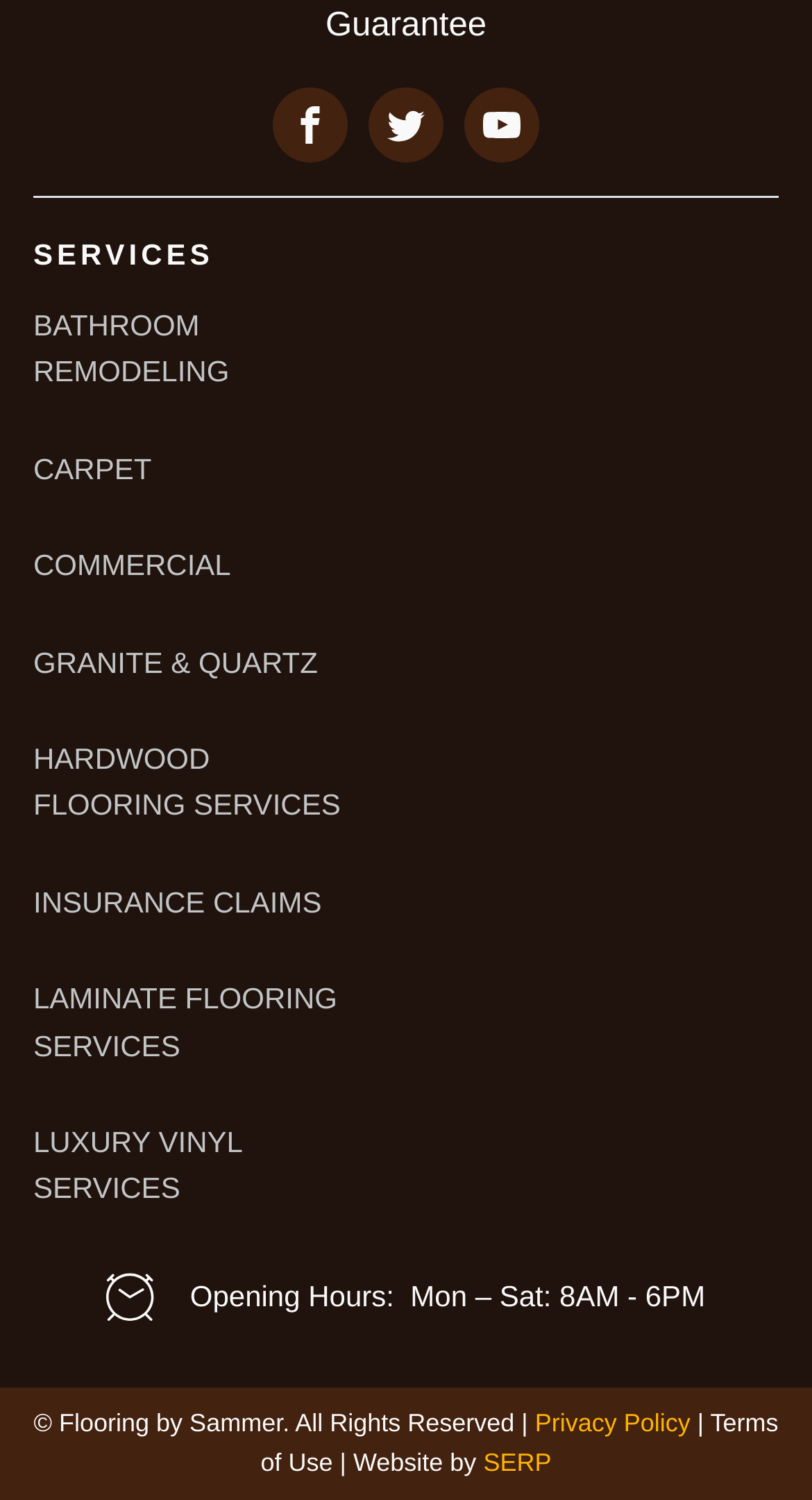Refer to the image and answer the question with as much detail as possible: What social media platforms are linked on this webpage?

I found three links with SVG icons representing Facebook, Twitter, and YouTube, indicating that these social media platforms are linked on this webpage.